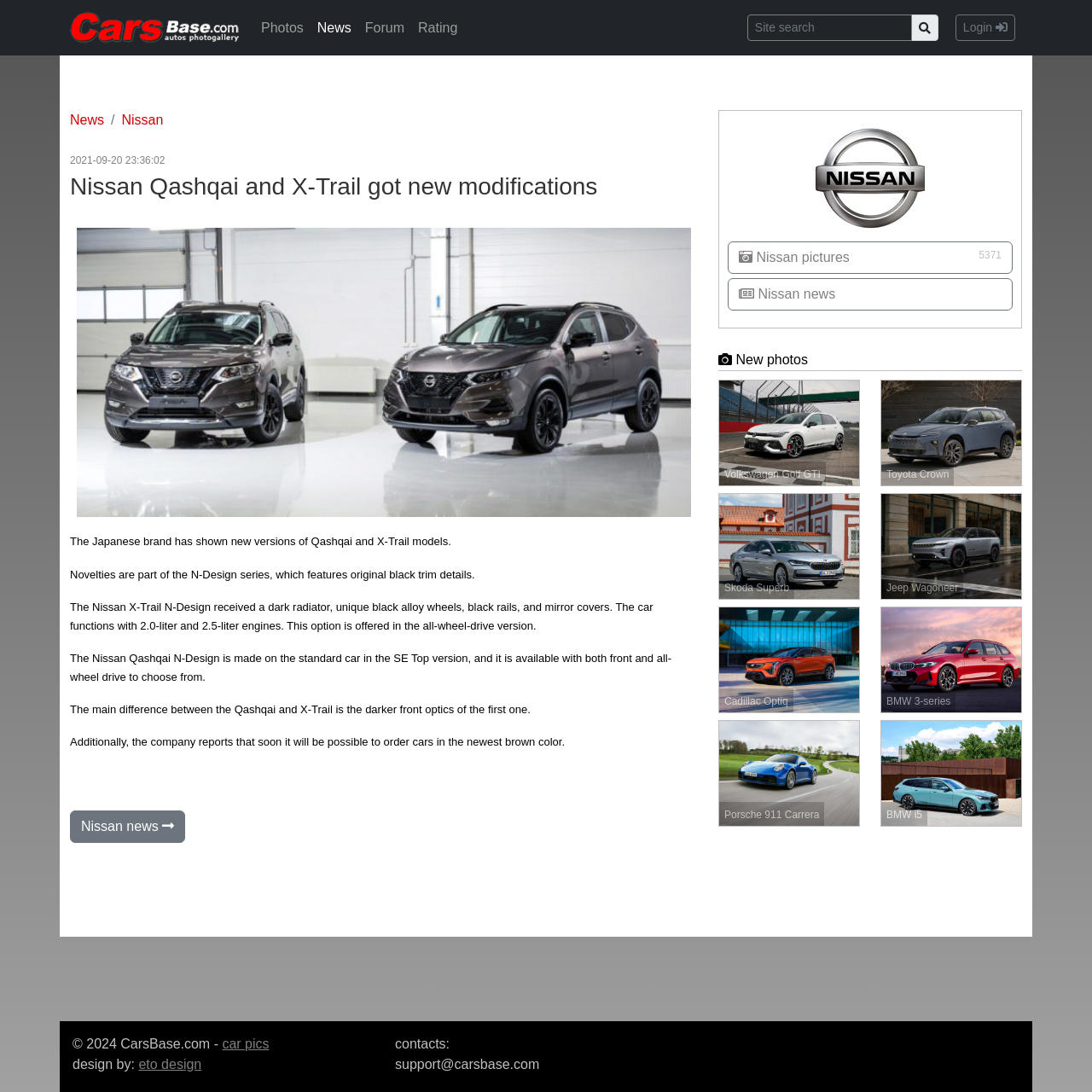Refer to the screenshot and answer the following question in detail:
What is the name of the series that features original black trim details?

According to the webpage, the novelties are part of the N-Design series, which features original black trim details.